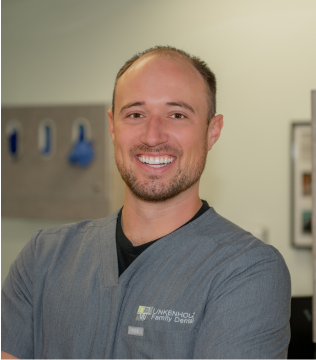Explain the details of the image you are viewing.

This image features Dr. Anthony, a dentist at Lankenau Family Dental, who is smiling warmly while wearing a gray dental scrub. His welcoming demeanor reflects a commitment to patient care and comfort. The background hints at a professional dental office setting, with equipment and tools that emphasize a focus on oral health. Dr. Anthony's role is highlighted as part of a dedicated team, aiming to provide high-quality dental services with kindness and expertise.